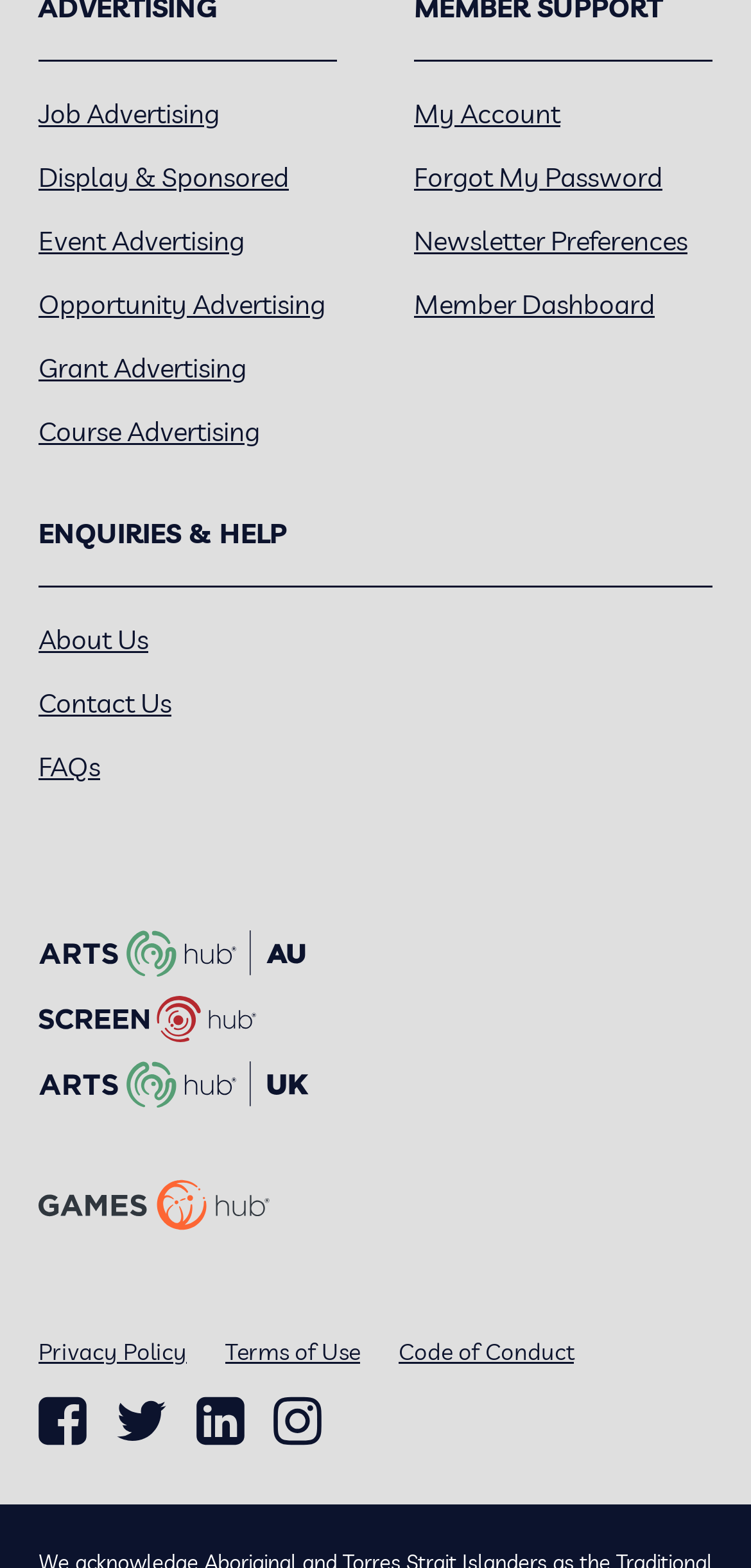Answer this question in one word or a short phrase: How many logos are displayed in the footer section?

4